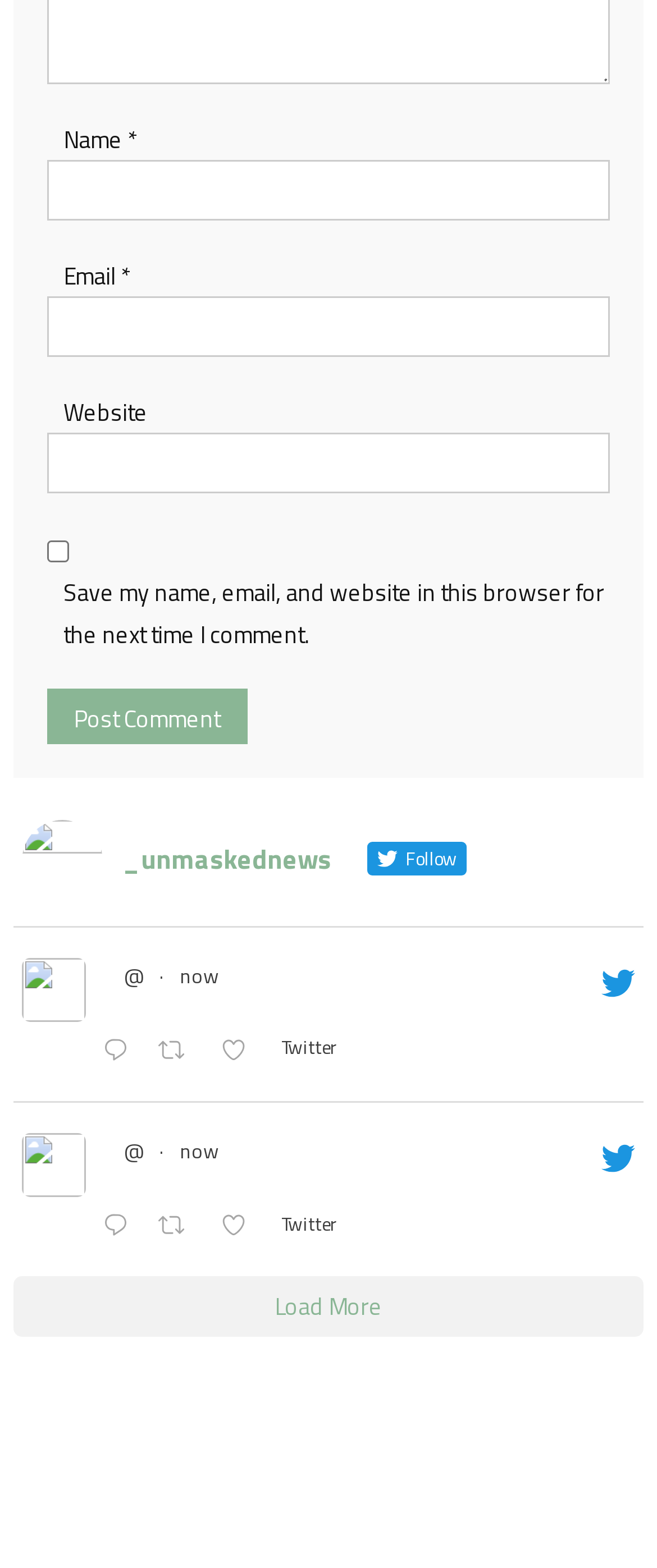Given the element description "Call Us Today!", identify the bounding box of the corresponding UI element.

None